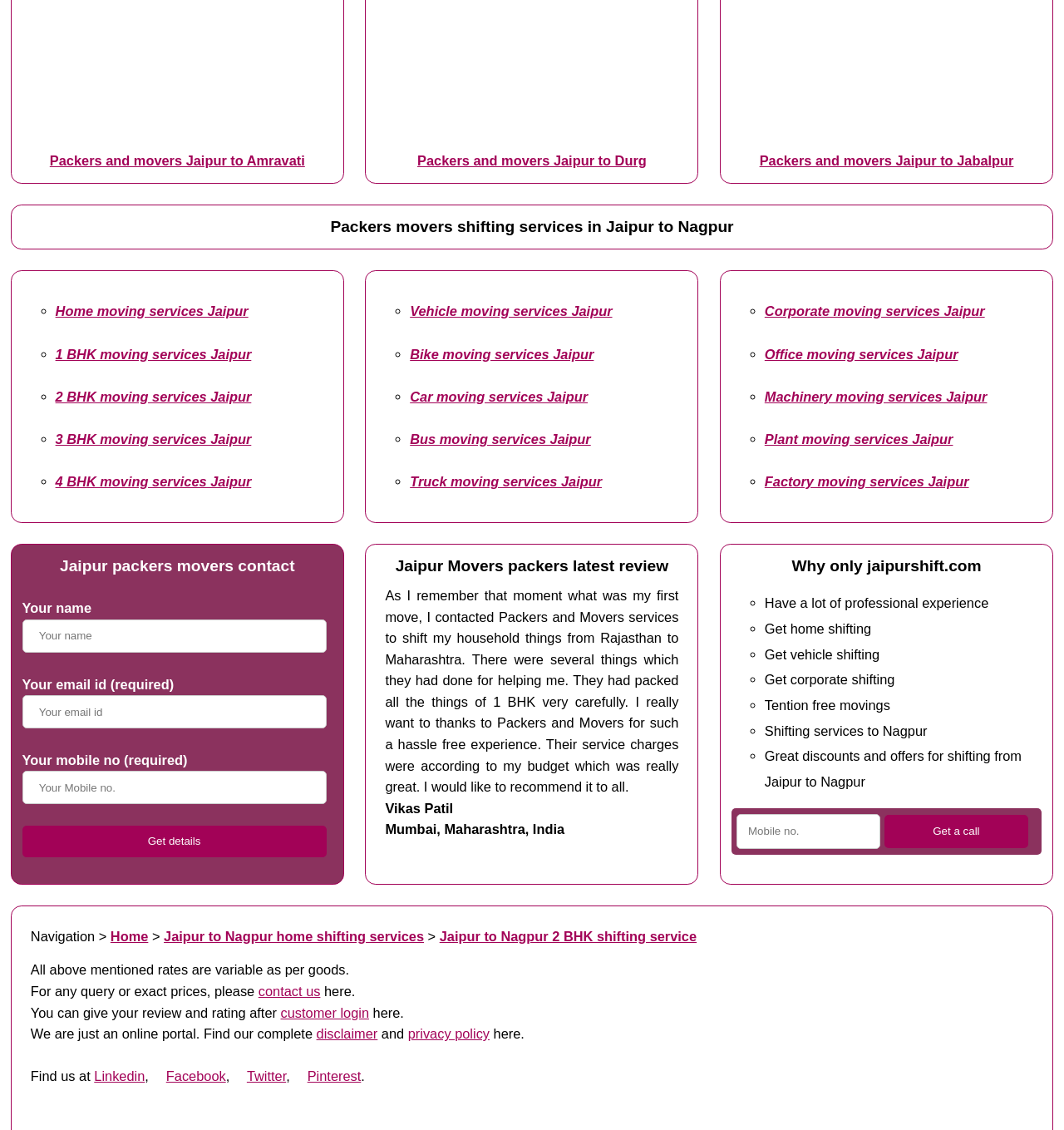Locate the bounding box coordinates of the area that needs to be clicked to fulfill the following instruction: "Click Packers and movers Jaipur to Amravati". The coordinates should be in the format of four float numbers between 0 and 1, namely [left, top, right, bottom].

[0.047, 0.136, 0.287, 0.149]